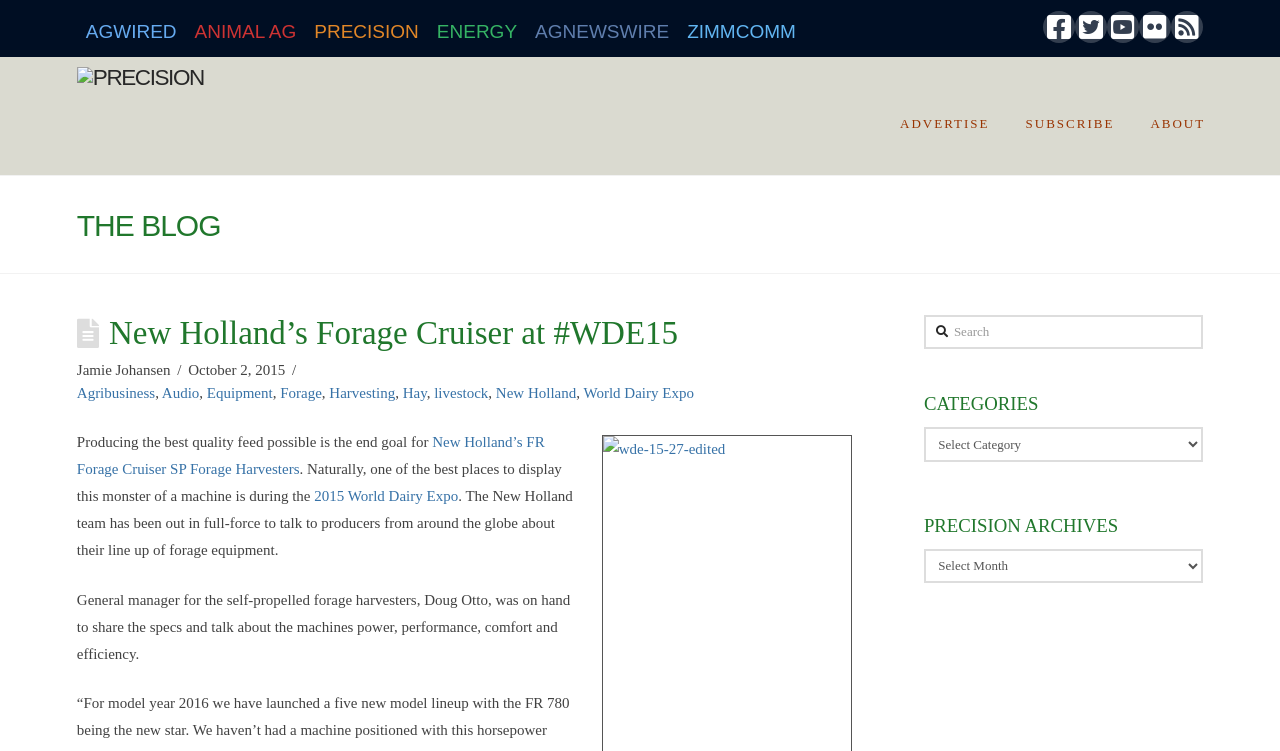How many social media links are there?
We need a detailed and meticulous answer to the question.

There are four social media links, which are Facebook, Twitter, YouTube, and Flickr, located at the top right corner of the webpage.